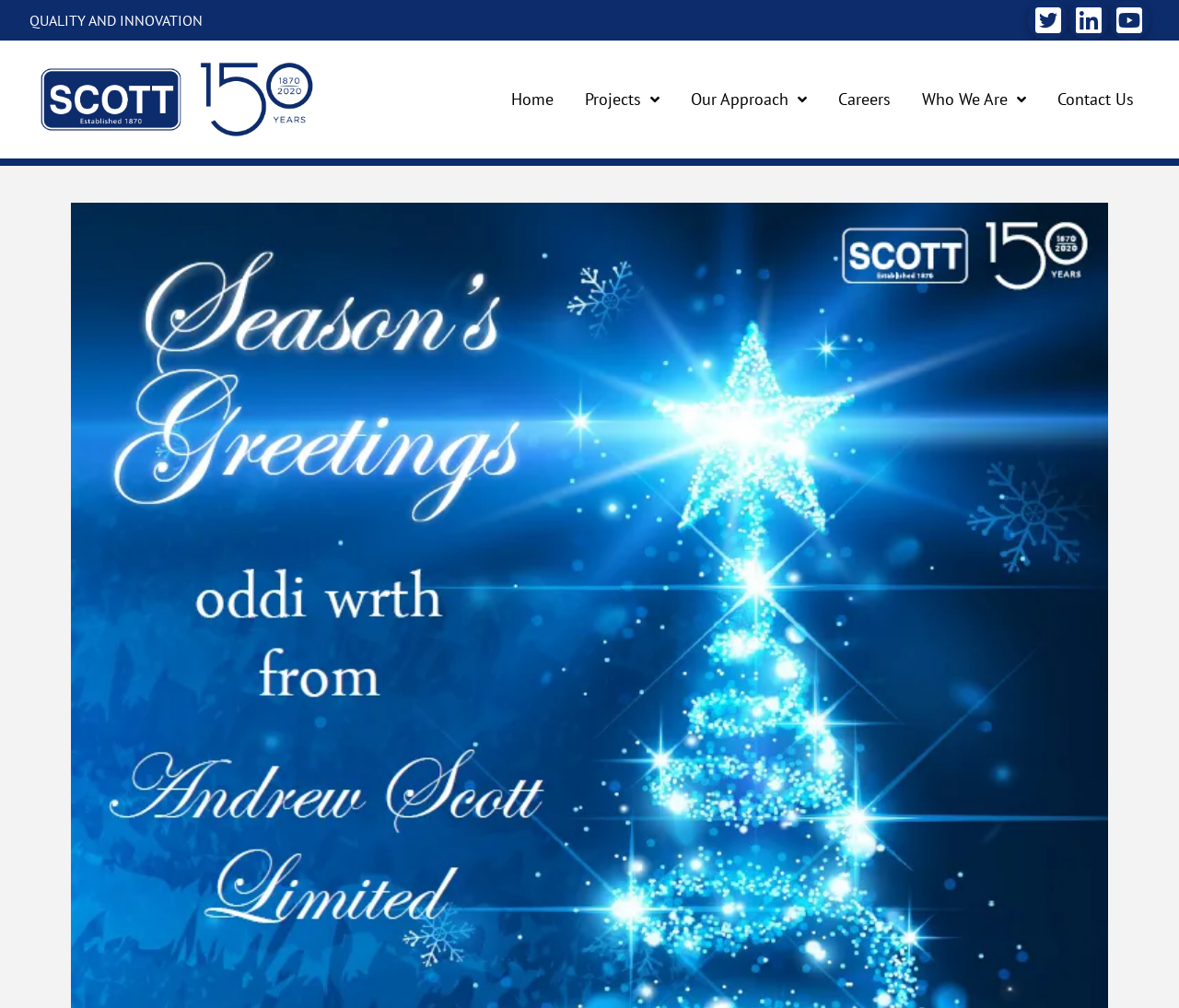How many links are present in the top navigation bar?
Answer the question with a single word or phrase by looking at the picture.

7